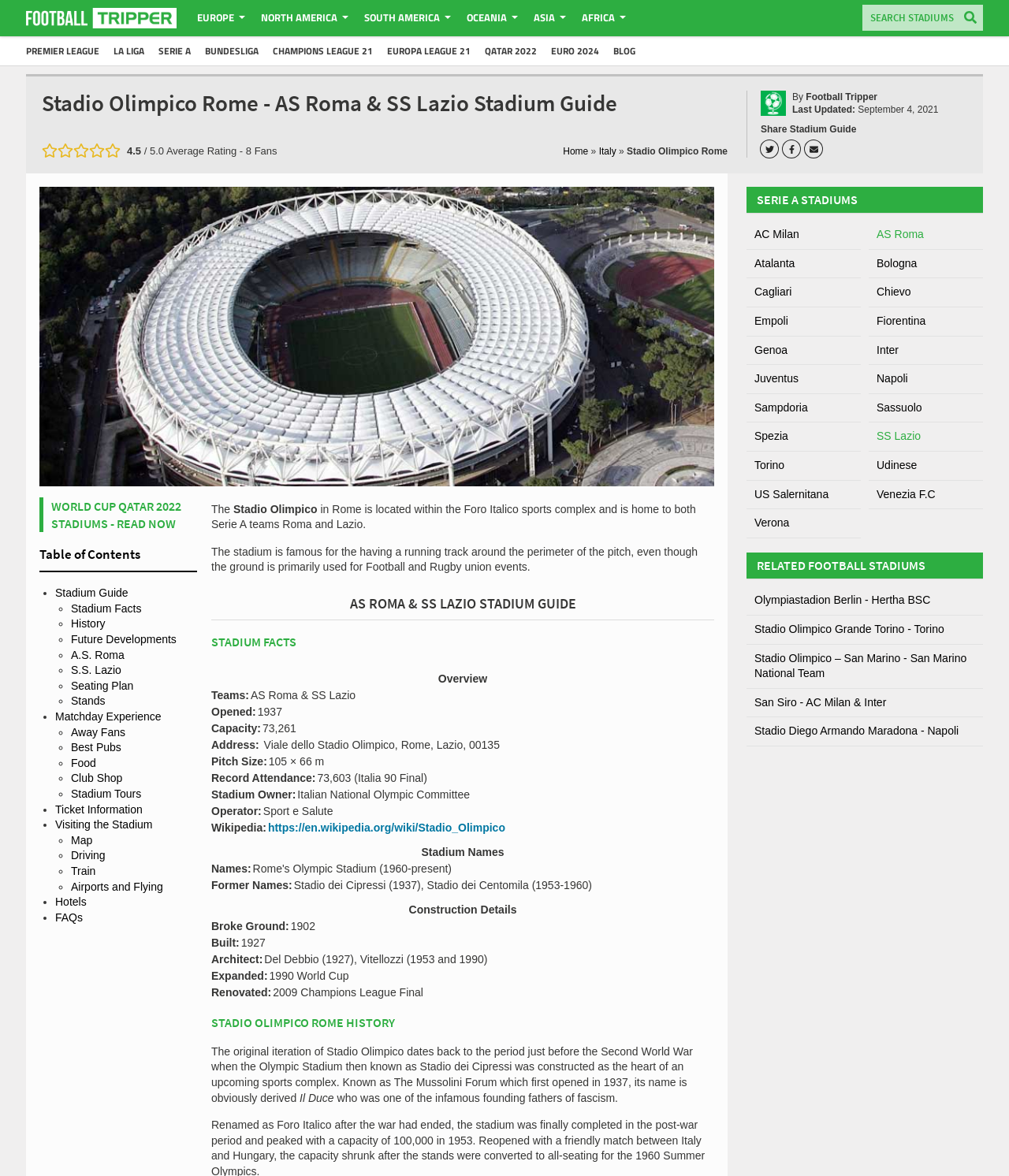Find the bounding box coordinates of the element's region that should be clicked in order to follow the given instruction: "Search the Website". The coordinates should consist of four float numbers between 0 and 1, i.e., [left, top, right, bottom].

[0.855, 0.004, 0.974, 0.026]